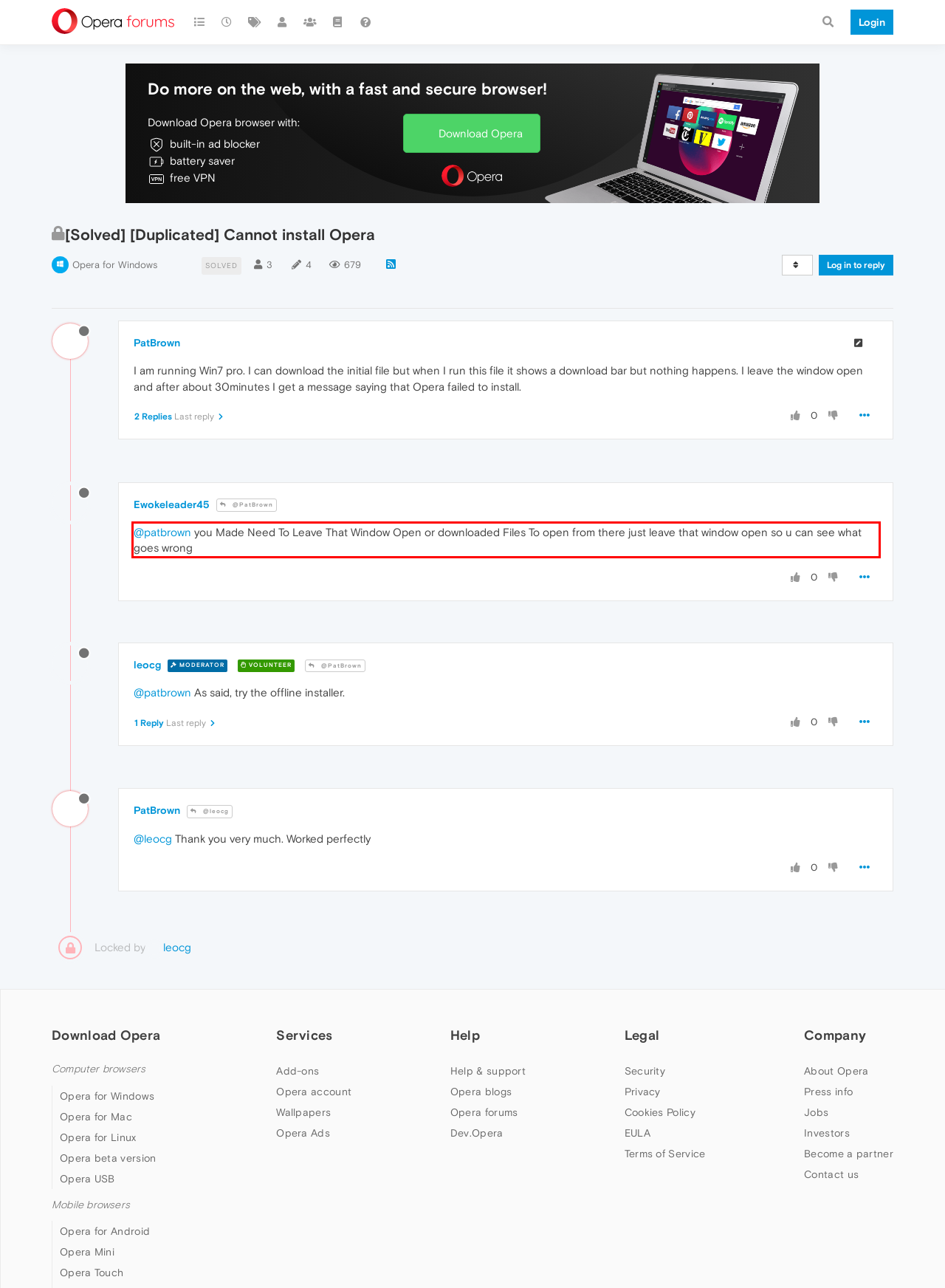Identify the text inside the red bounding box in the provided webpage screenshot and transcribe it.

@patbrown you Made Need To Leave That Window Open or downloaded Files To open from there just leave that window open so u can see what goes wrong